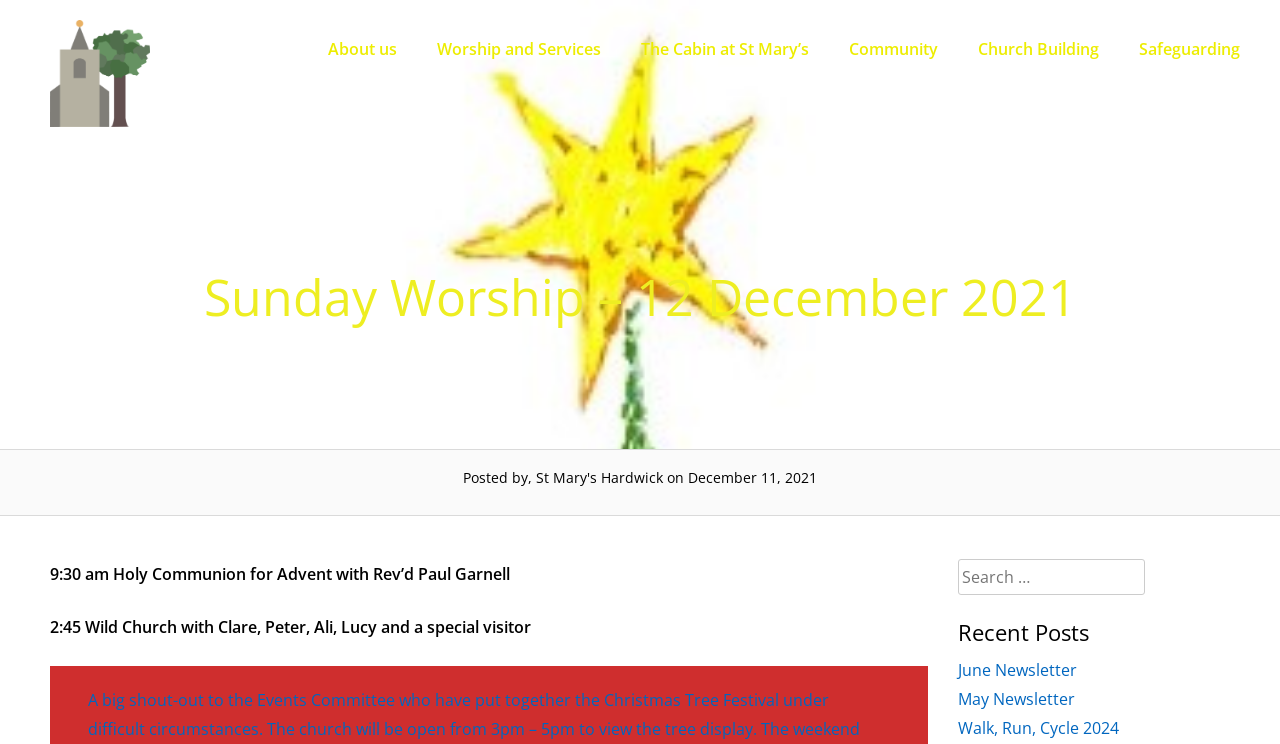Please find the bounding box coordinates of the section that needs to be clicked to achieve this instruction: "learn about Worship and Services".

[0.326, 0.027, 0.485, 0.106]